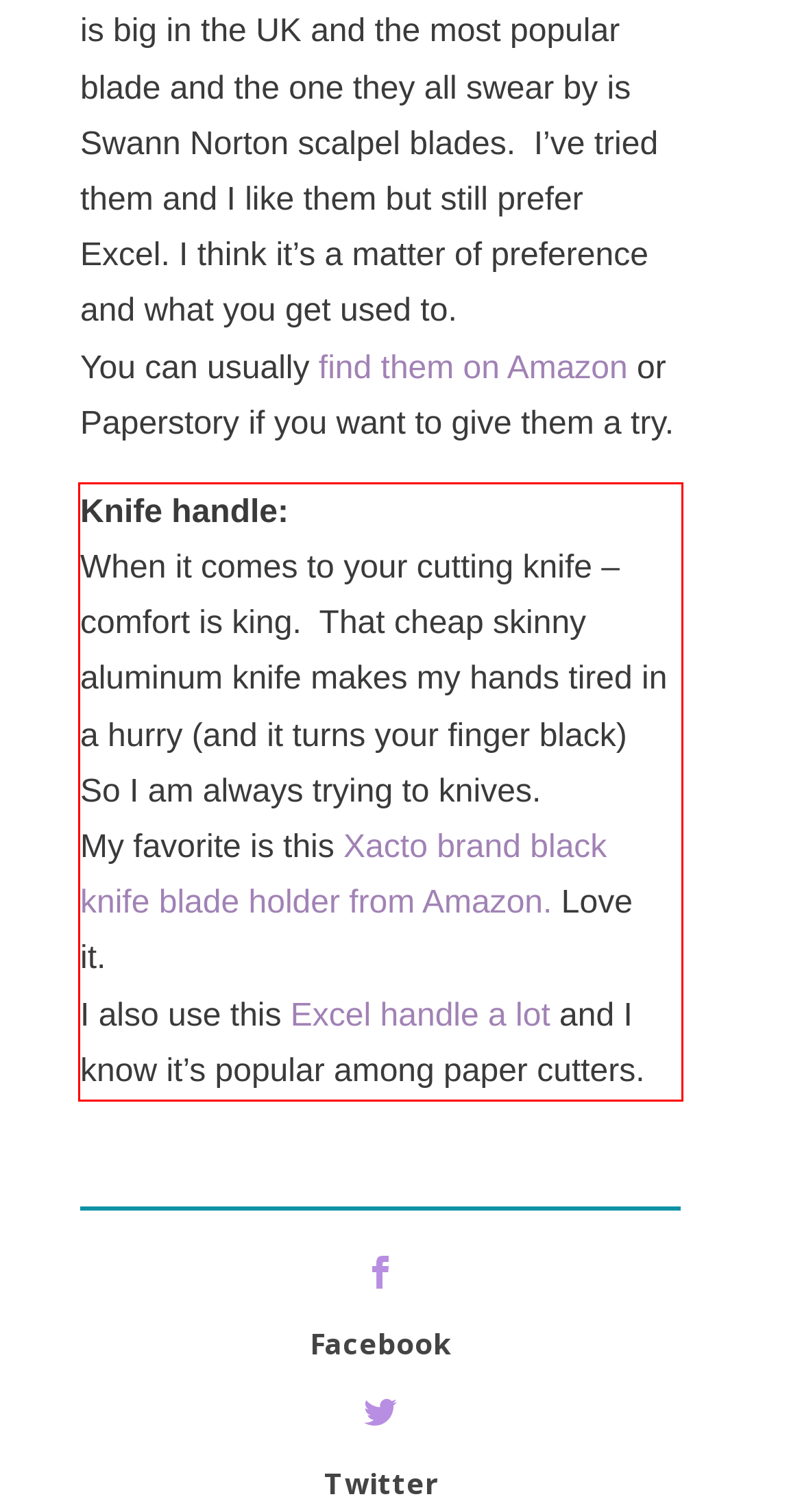You are provided with a screenshot of a webpage featuring a red rectangle bounding box. Extract the text content within this red bounding box using OCR.

Knife handle: When it comes to your cutting knife – comfort is king. That cheap skinny aluminum knife makes my hands tired in a hurry (and it turns your finger black) So I am always trying to knives. My favorite is this Xacto brand black knife blade holder from Amazon. Love it. I also use this Excel handle a lot and I know it’s popular among paper cutters.